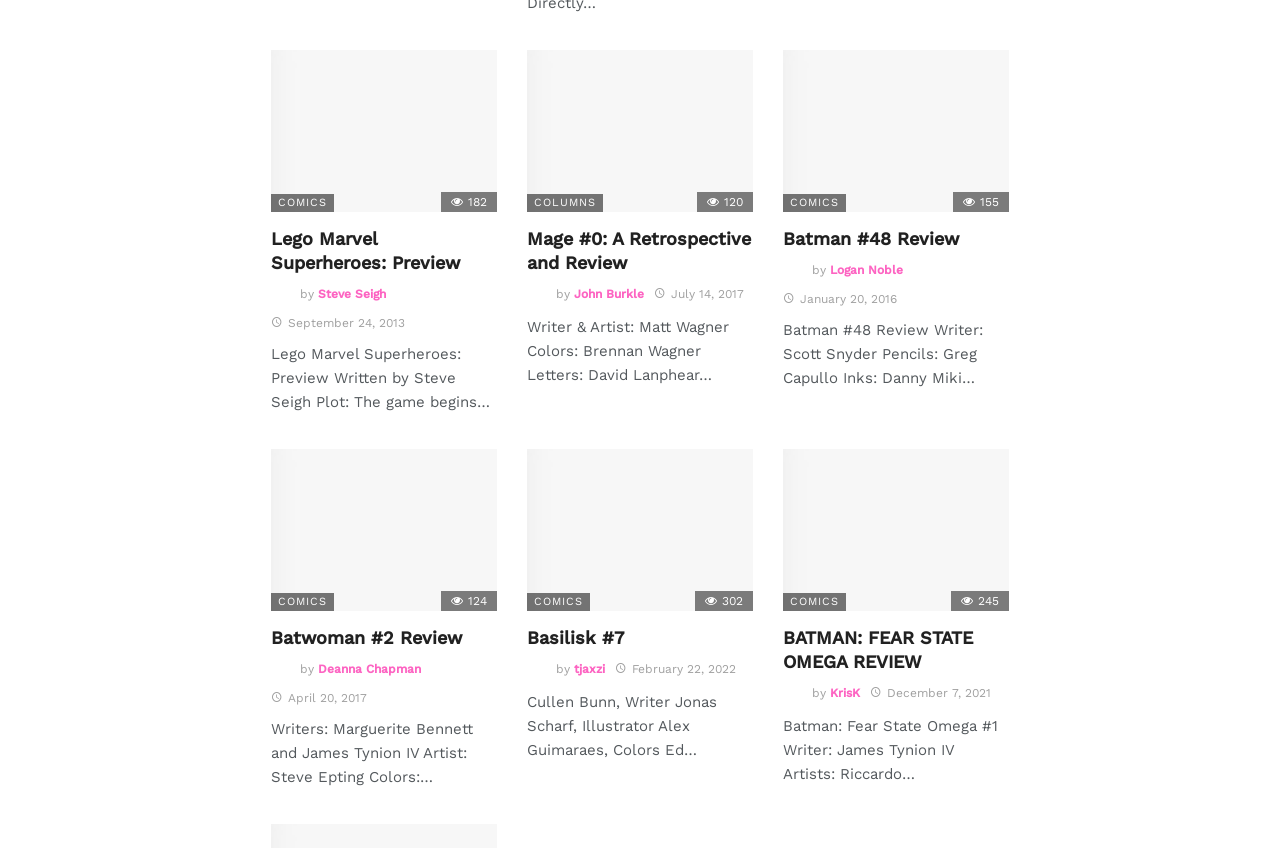Can you specify the bounding box coordinates of the area that needs to be clicked to fulfill the following instruction: "Read BATMAN: FEAR STATE OMEGA REVIEW"?

[0.612, 0.529, 0.788, 0.72]